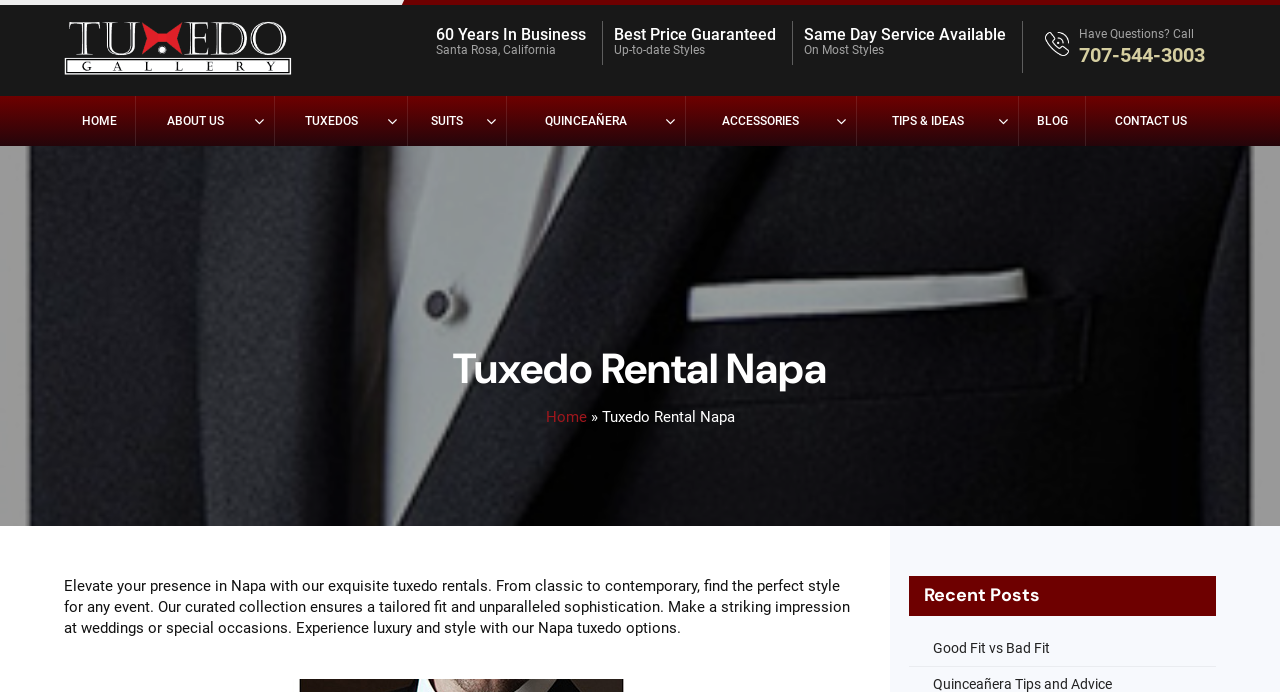Find the bounding box coordinates for the element that must be clicked to complete the instruction: "Read the 'Recent Posts'". The coordinates should be four float numbers between 0 and 1, indicated as [left, top, right, bottom].

[0.71, 0.832, 0.95, 0.889]